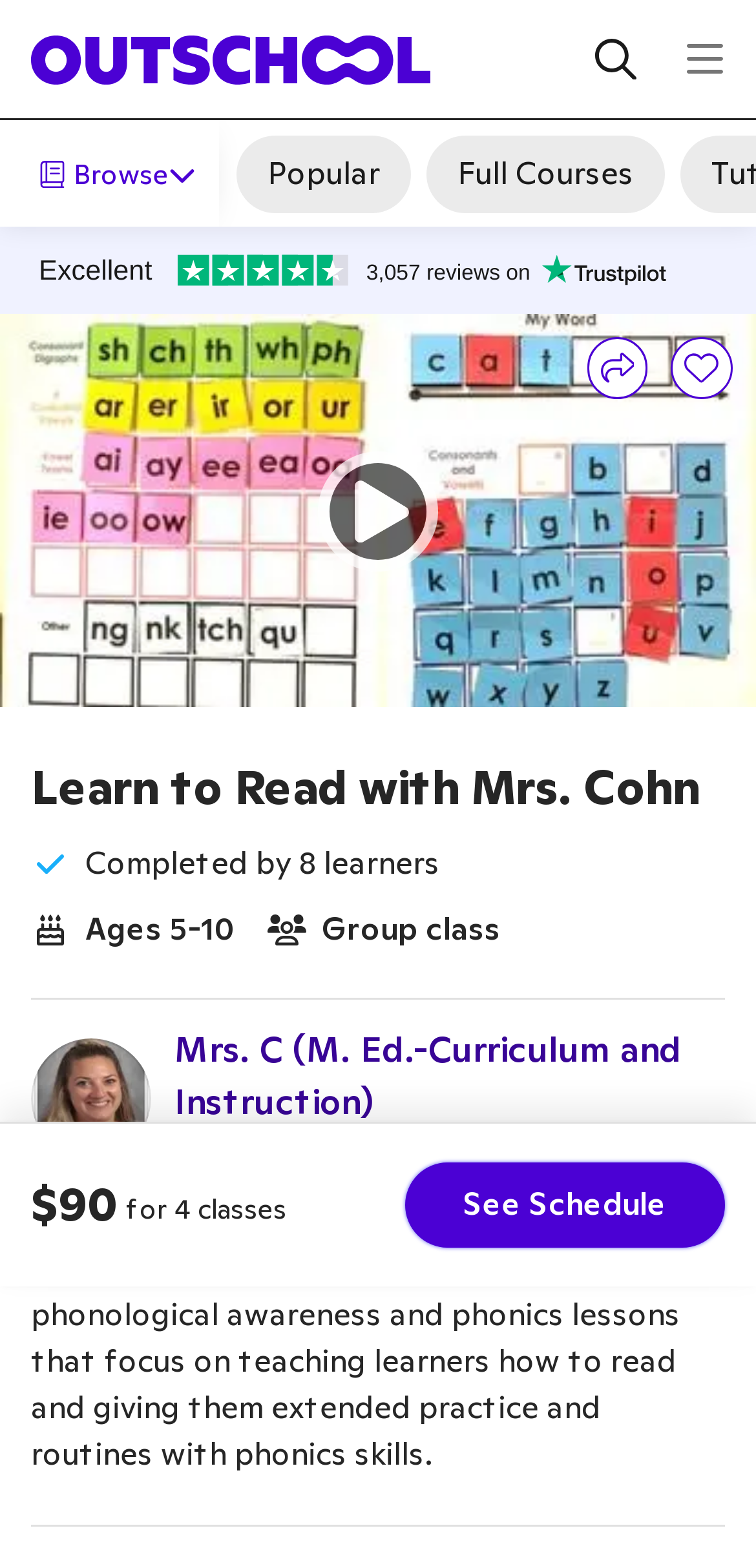Identify the bounding box coordinates of the element to click to follow this instruction: 'Try 'FREE Simcad Lite''. Ensure the coordinates are four float values between 0 and 1, provided as [left, top, right, bottom].

None